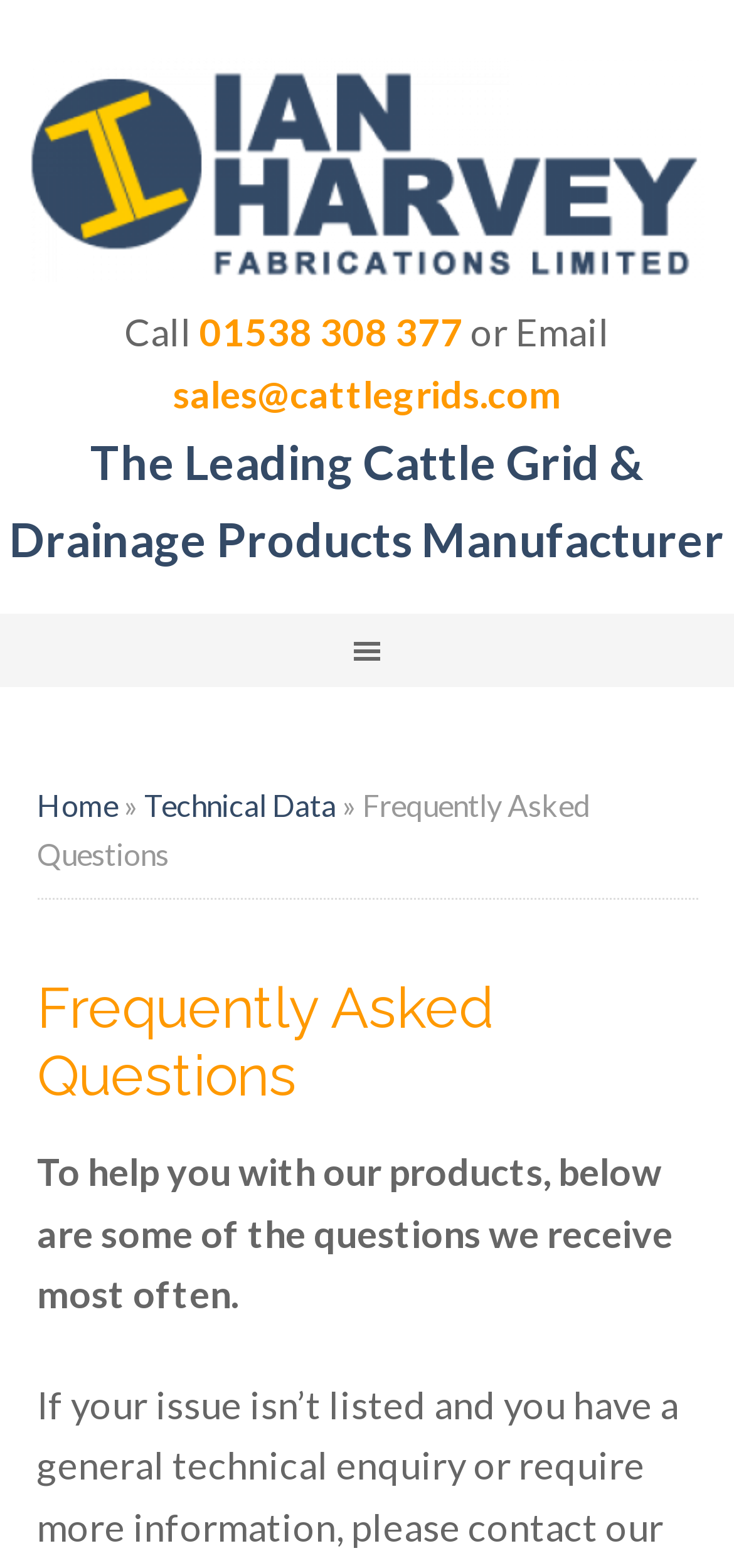Use a single word or phrase to answer the question: 
What is the purpose of the Frequently Asked Questions section?

To help with products